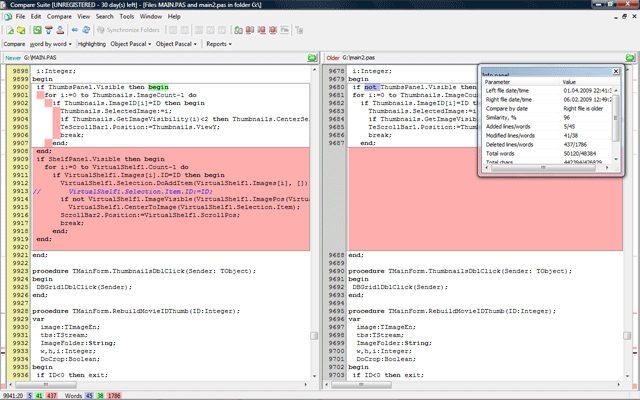What information is displayed in the small window?
Please use the visual content to give a single word or phrase answer.

File properties